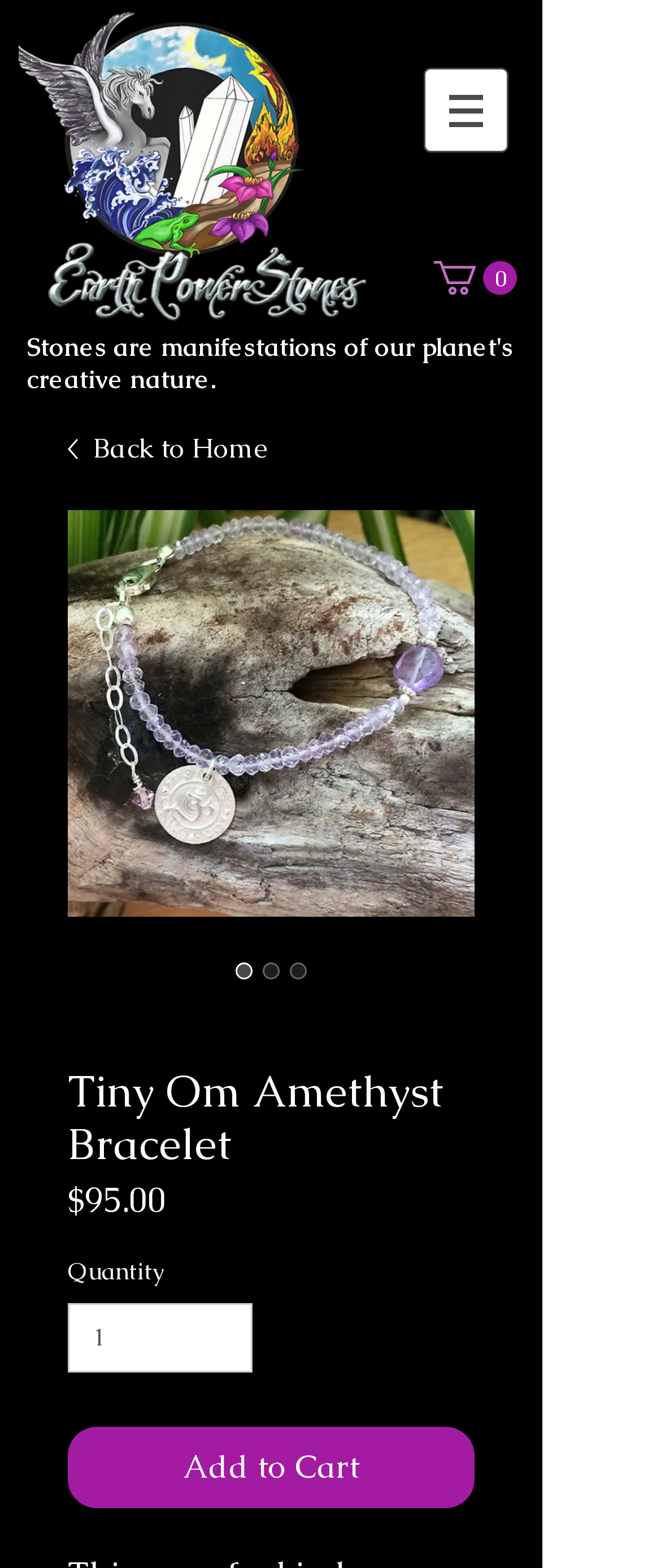Please reply with a single word or brief phrase to the question: 
What is the name of the product shown on the webpage?

Tiny Om Amethyst Bracelet